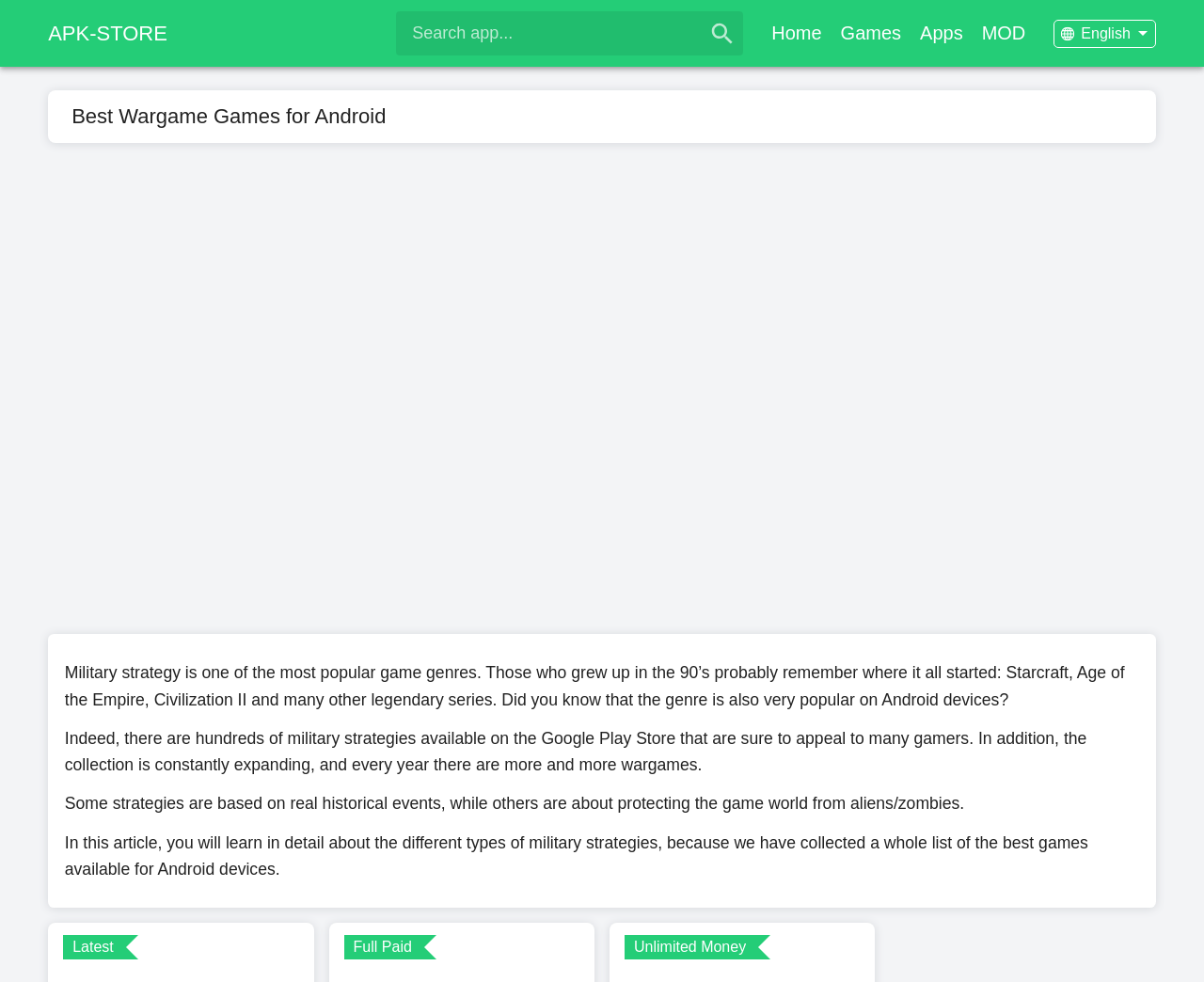Identify and provide the bounding box coordinates of the UI element described: "English". The coordinates should be formatted as [left, top, right, bottom], with each number being a float between 0 and 1.

[0.875, 0.02, 0.96, 0.049]